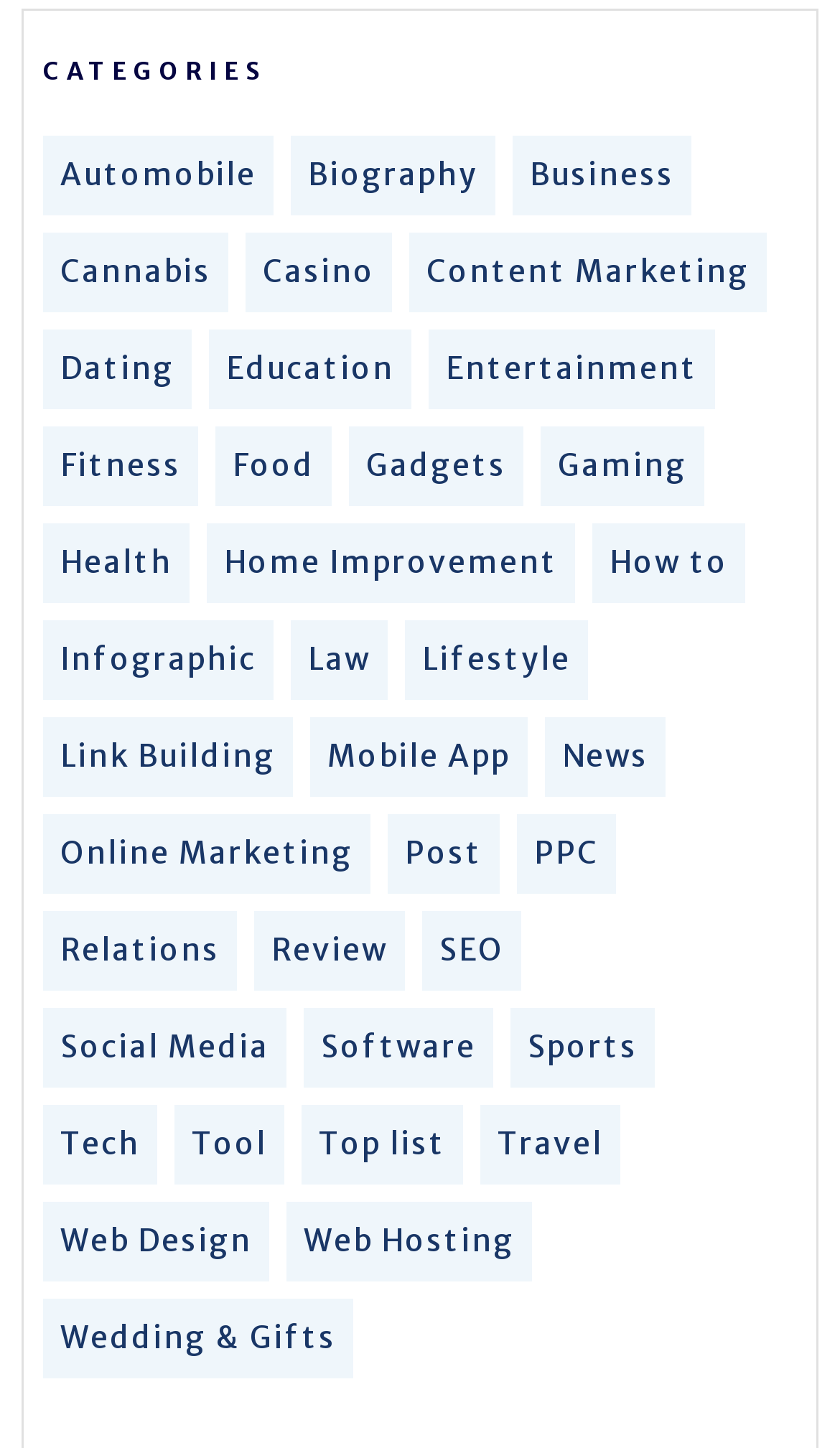Determine the coordinates of the bounding box for the clickable area needed to execute this instruction: "Browse Fitness".

[0.072, 0.307, 0.215, 0.338]